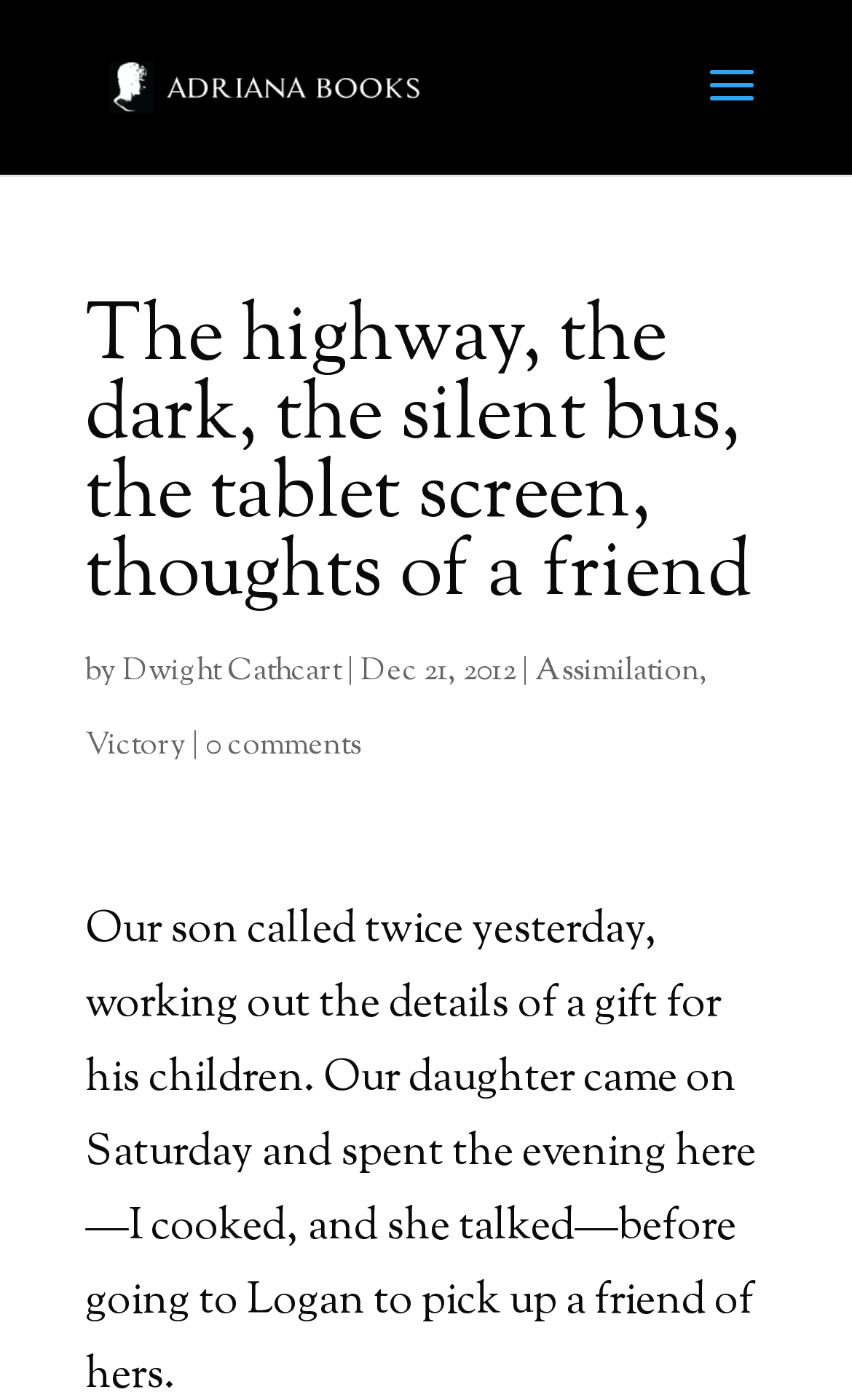Give a concise answer using one word or a phrase to the following question:
What is the title of the post?

The highway, the dark, the silent bus, the tablet screen, thoughts of a friend